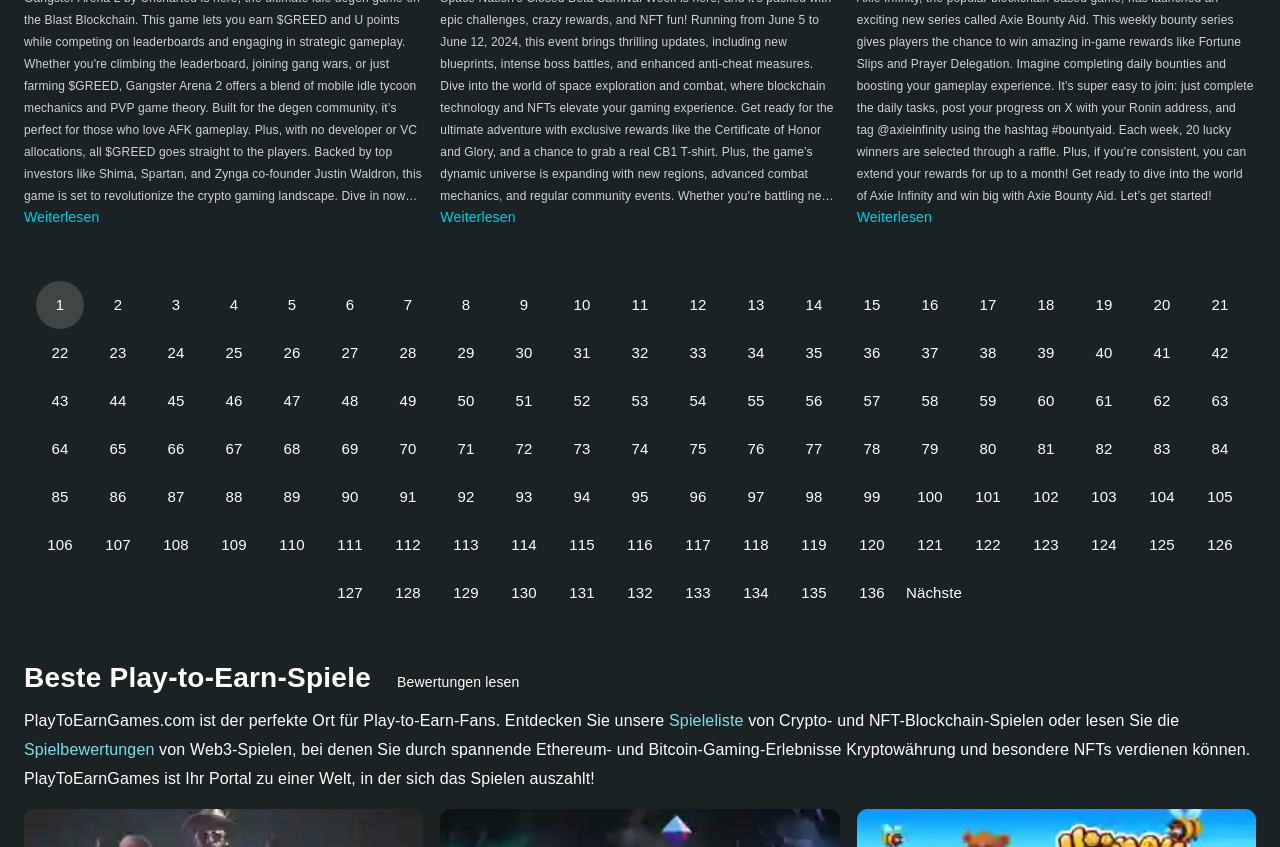Locate the bounding box coordinates of the clickable area needed to fulfill the instruction: "Click on page 1".

[0.028, 0.332, 0.066, 0.388]